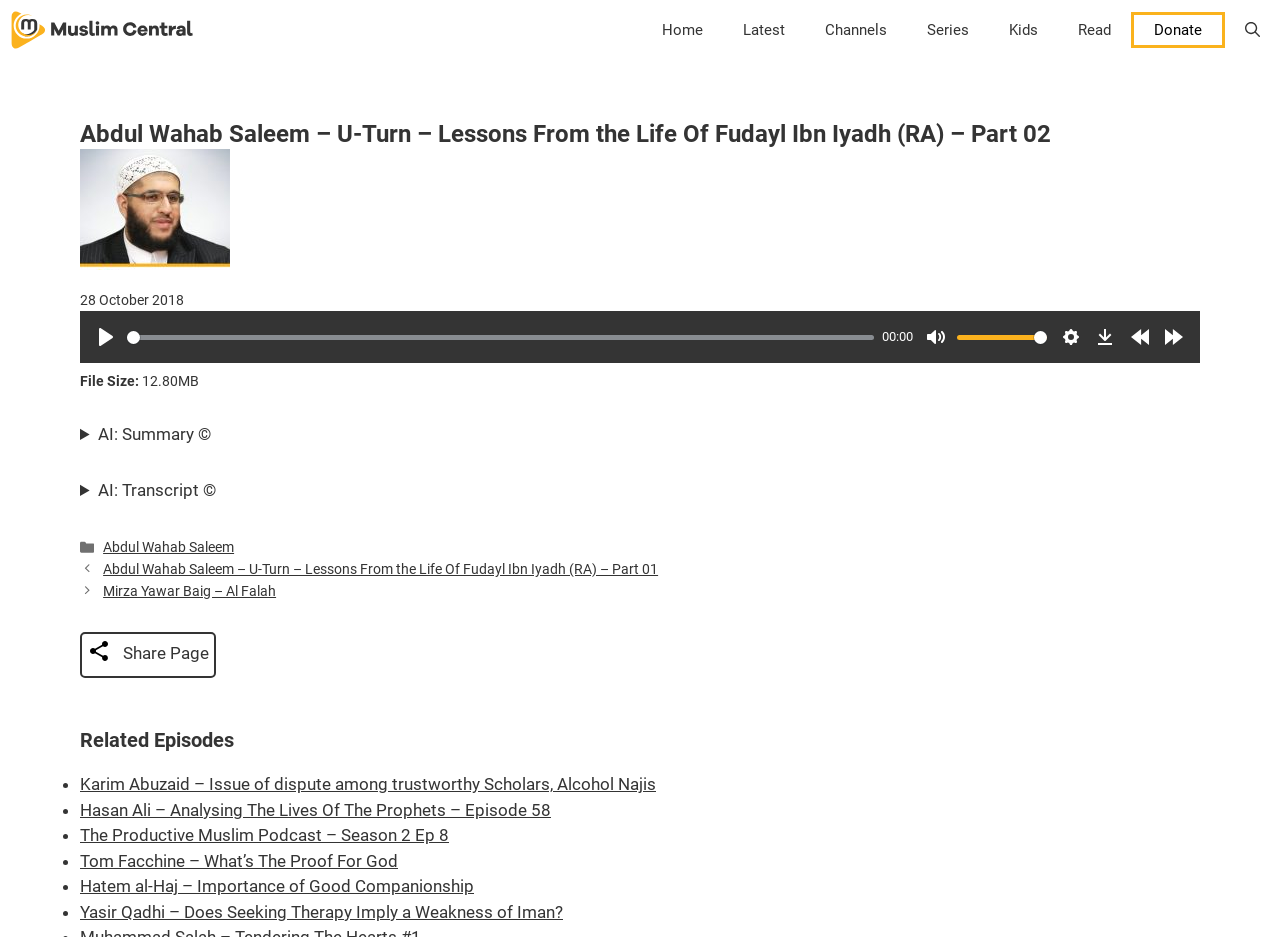Identify the bounding box coordinates of the clickable region to carry out the given instruction: "Download the audio file".

[0.851, 0.343, 0.876, 0.377]